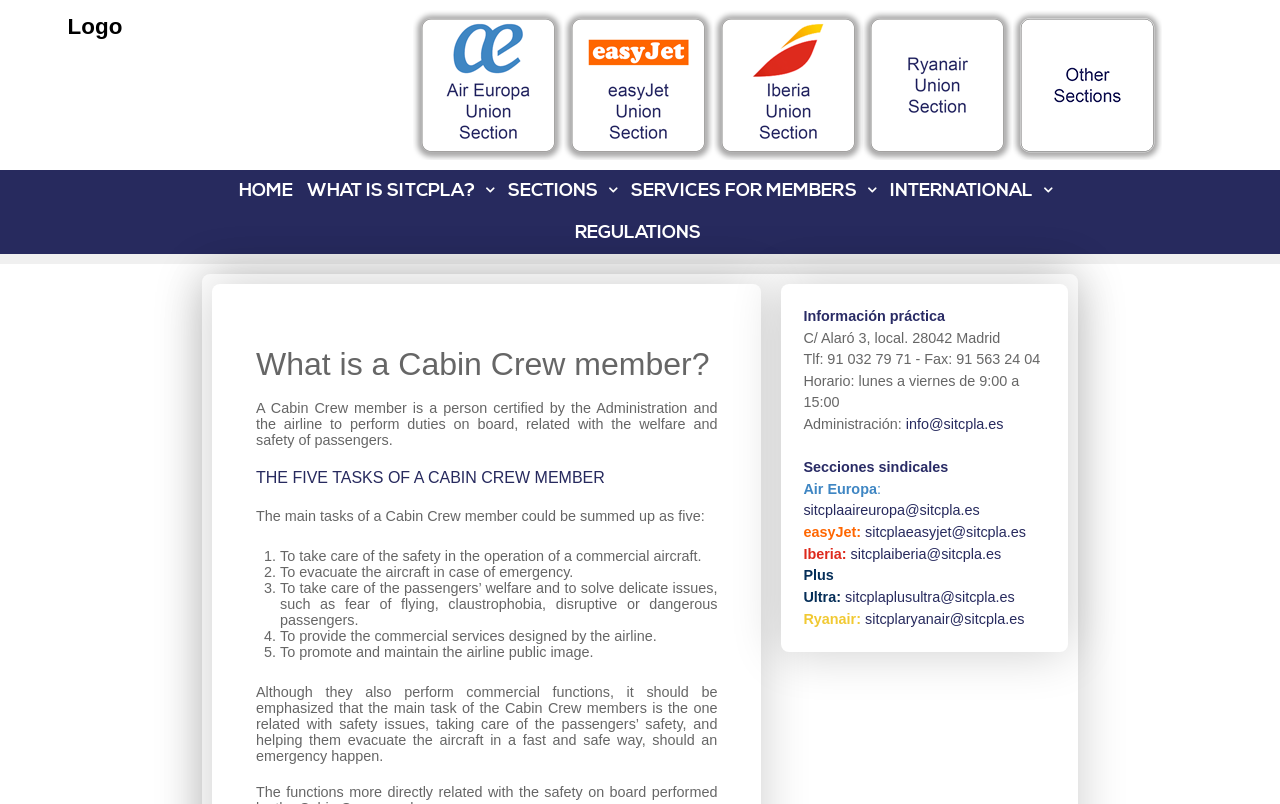With reference to the image, please provide a detailed answer to the following question: What are the working hours of SITCPLA?

According to the webpage, the working hours of SITCPLA are from Monday to Friday, from 9:00 to 15:00.